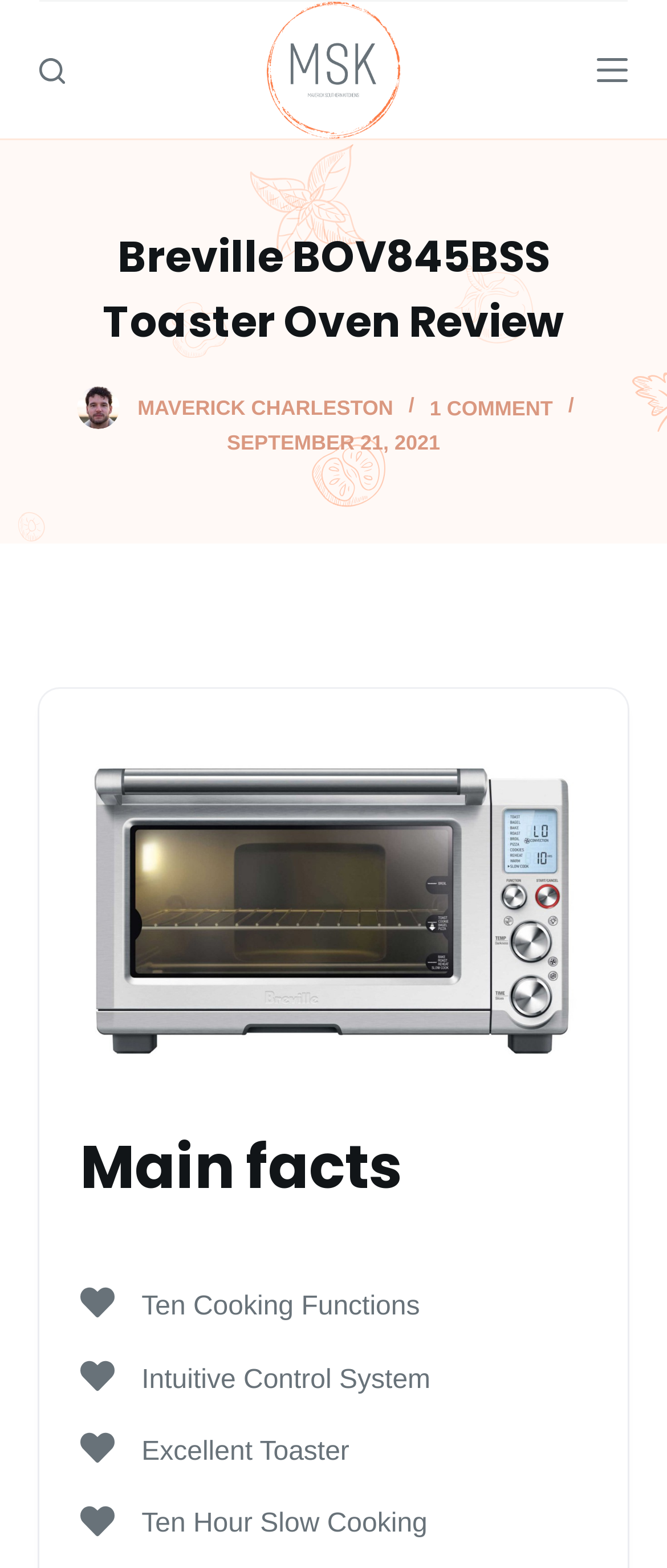Generate the main heading text from the webpage.

Breville BOV845BSS Toaster Oven Review